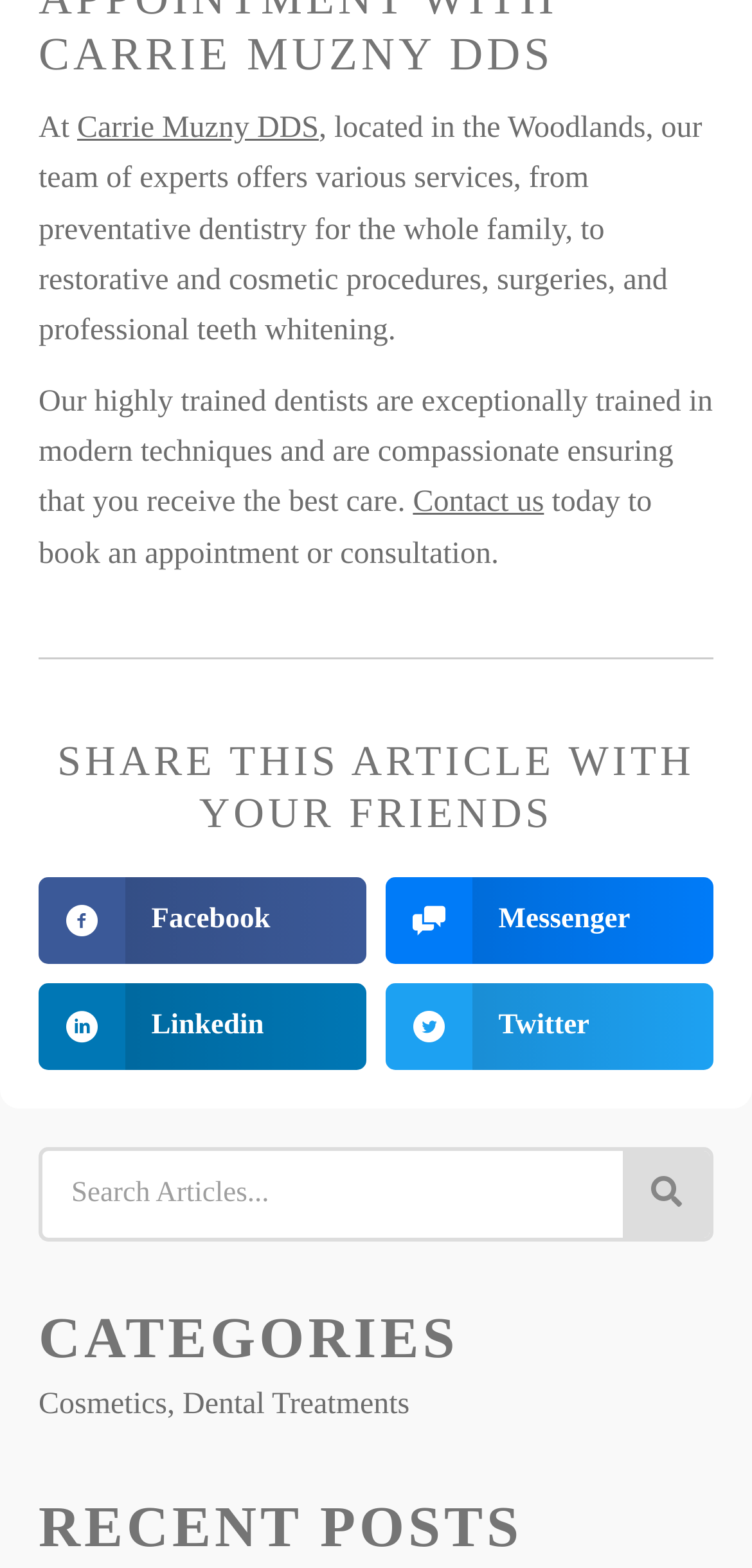Please specify the coordinates of the bounding box for the element that should be clicked to carry out this instruction: "Download Blantic Font Family". The coordinates must be four float numbers between 0 and 1, formatted as [left, top, right, bottom].

None